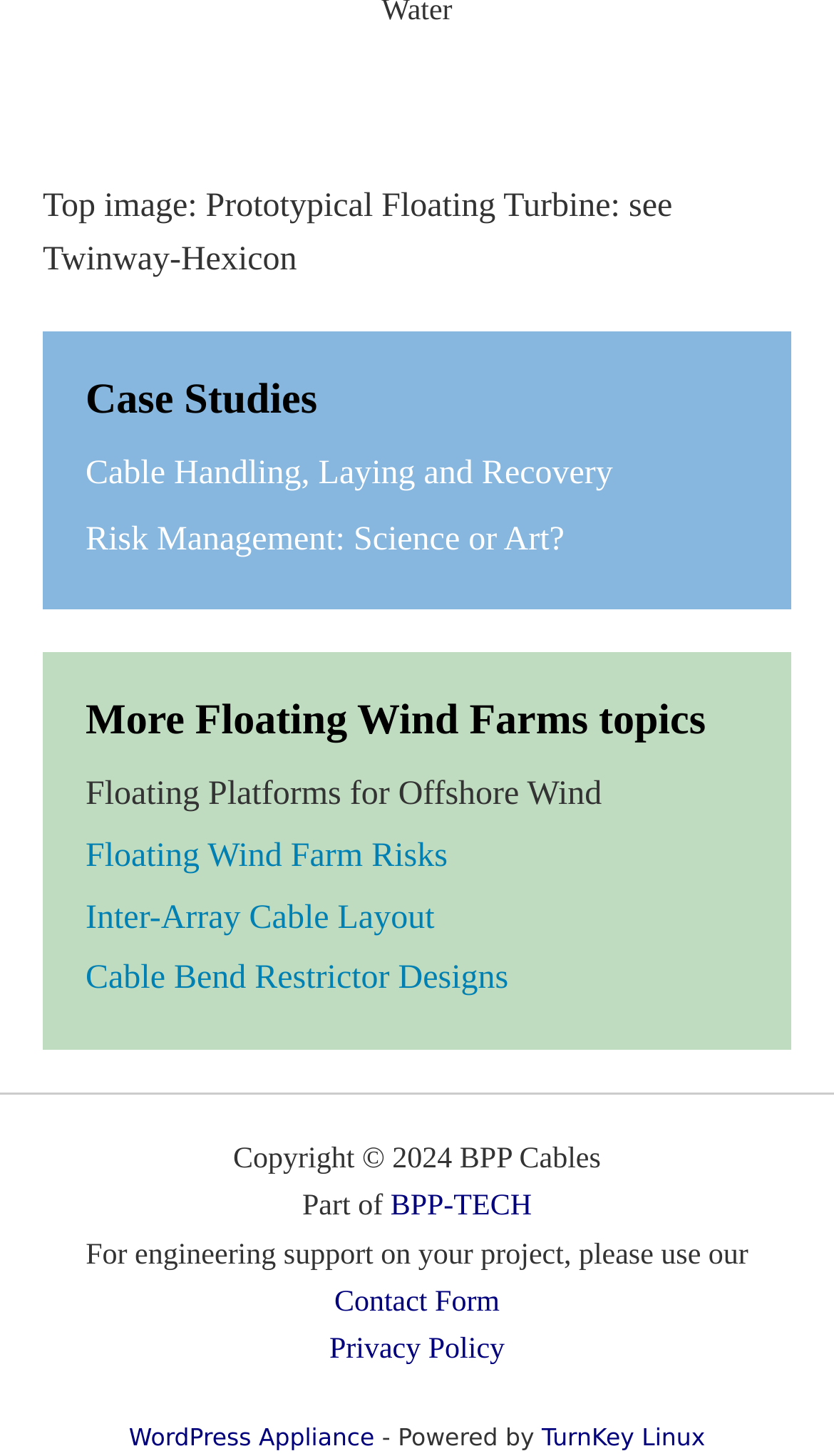Please identify the bounding box coordinates of the element's region that should be clicked to execute the following instruction: "Read the Privacy Policy". The bounding box coordinates must be four float numbers between 0 and 1, i.e., [left, top, right, bottom].

[0.395, 0.917, 0.605, 0.939]